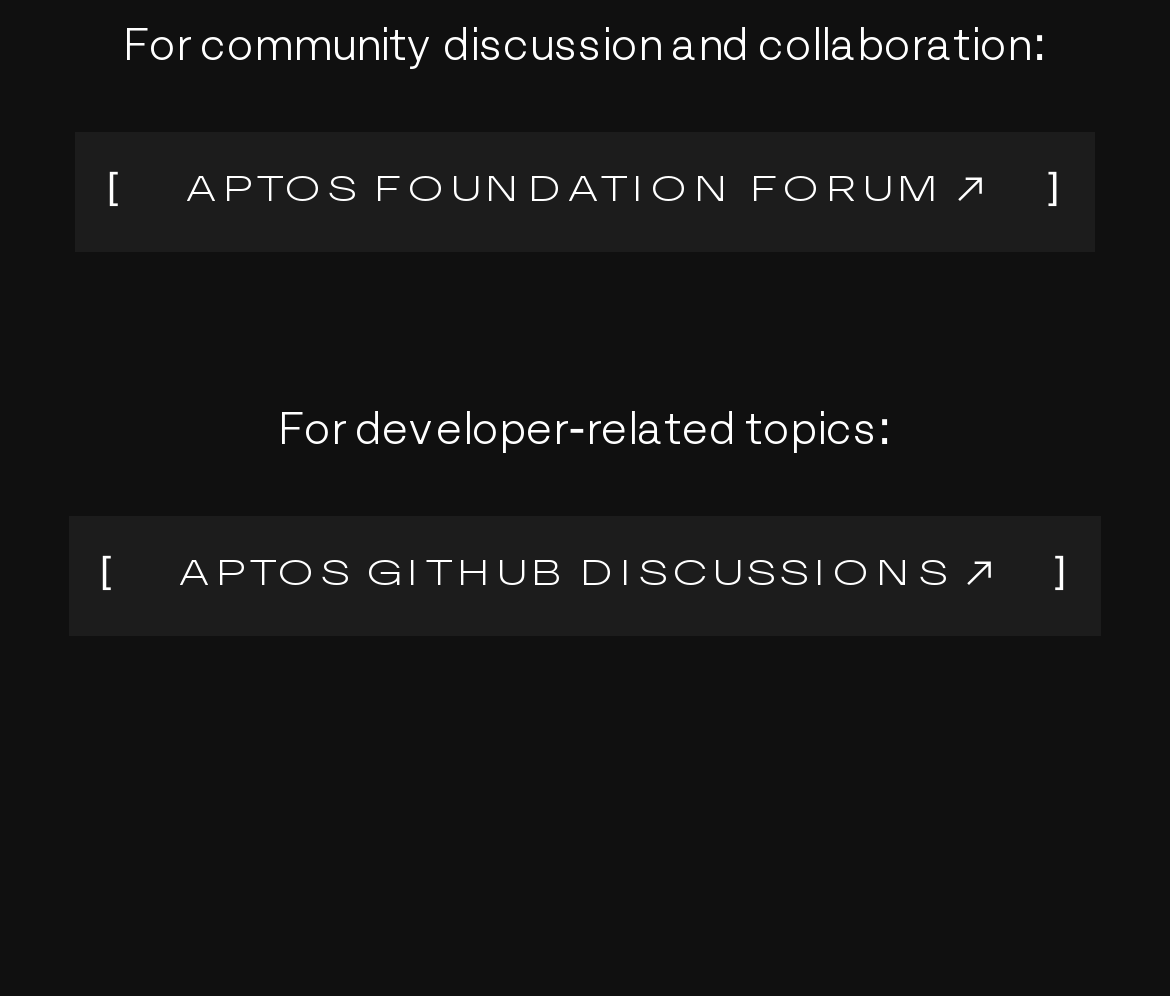Using the element description provided, determine the bounding box coordinates in the format (top-left x, top-left y, bottom-right x, bottom-right y). Ensure that all values are floating point numbers between 0 and 1. Element description: David Riedel

None